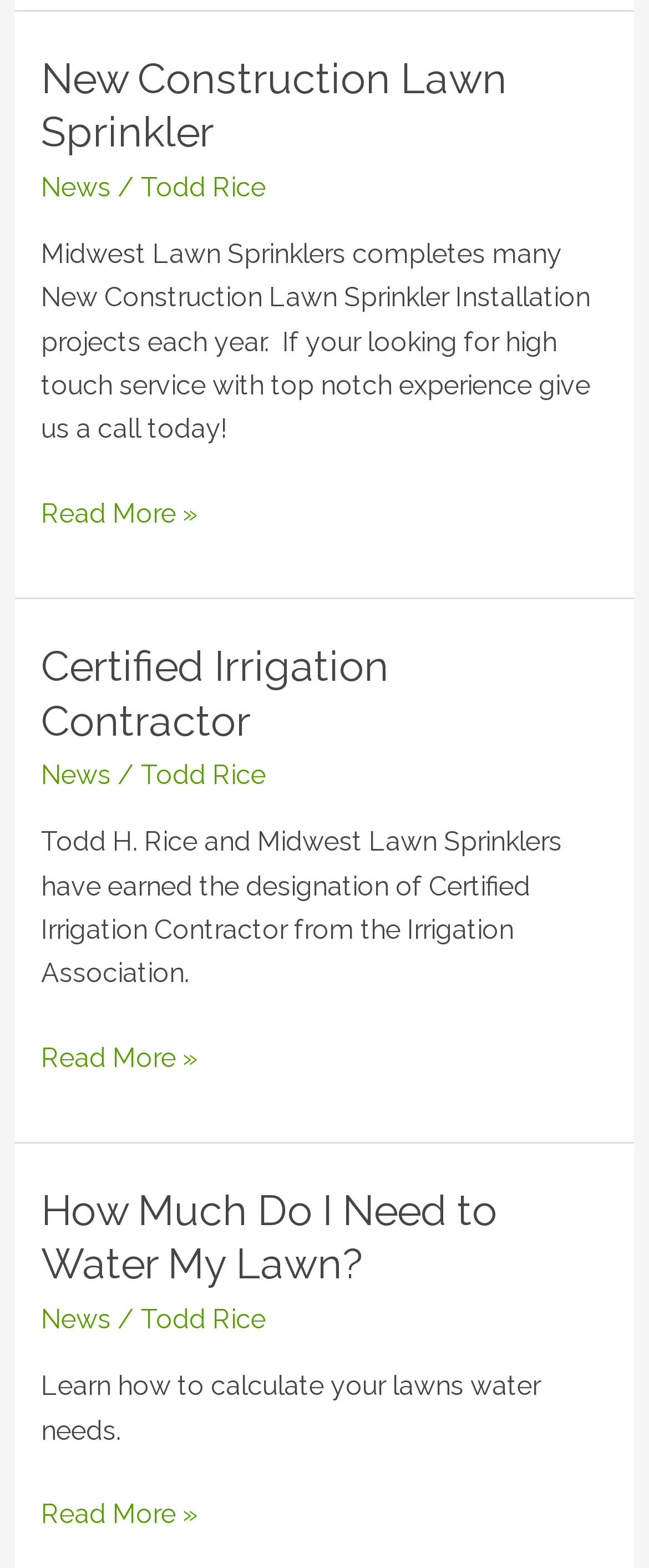Determine the bounding box coordinates of the area to click in order to meet this instruction: "Learn about Certified Irrigation Contractor".

[0.063, 0.661, 0.304, 0.689]